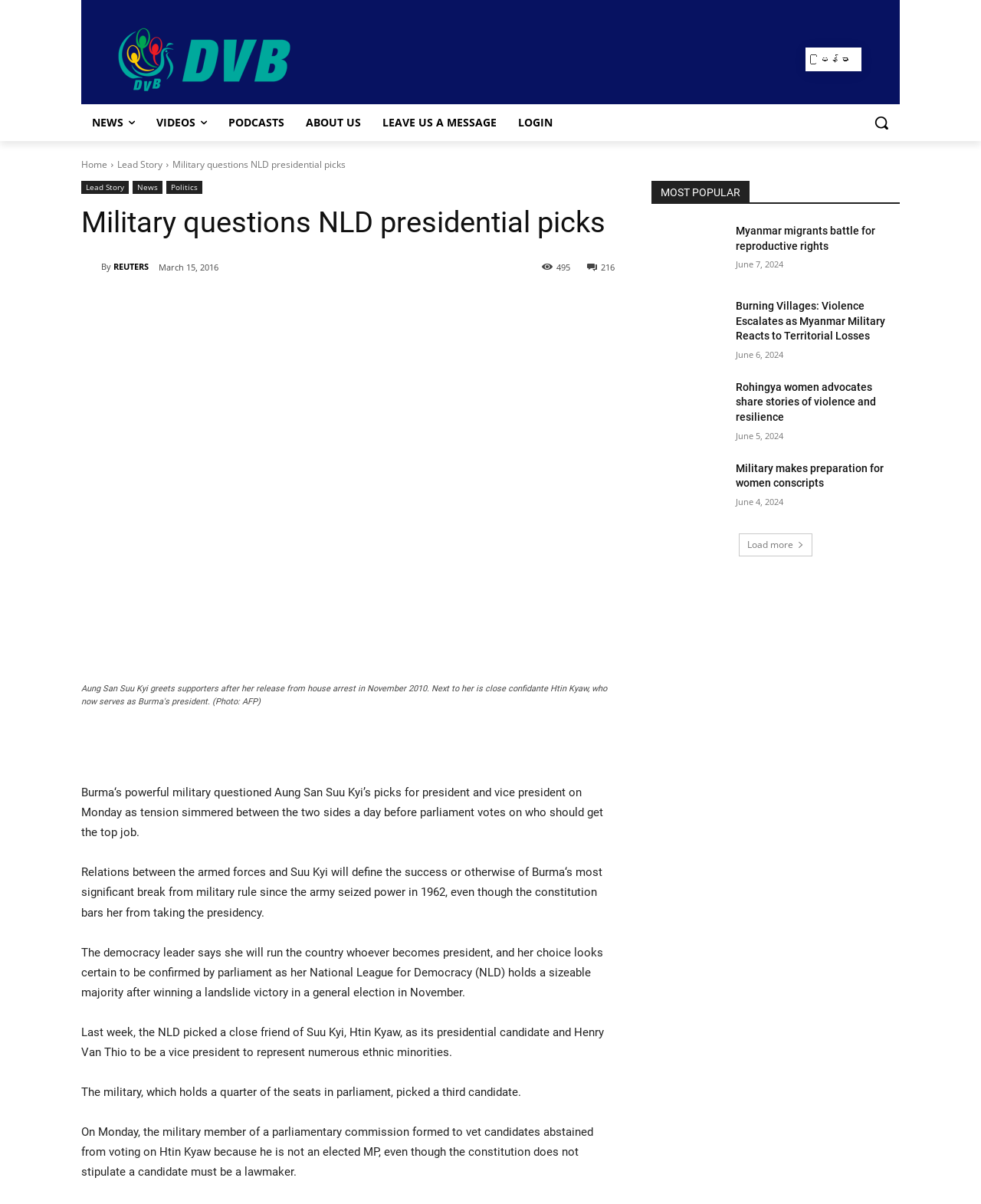Can you specify the bounding box coordinates for the region that should be clicked to fulfill this instruction: "Click the logo".

[0.083, 0.018, 0.333, 0.081]